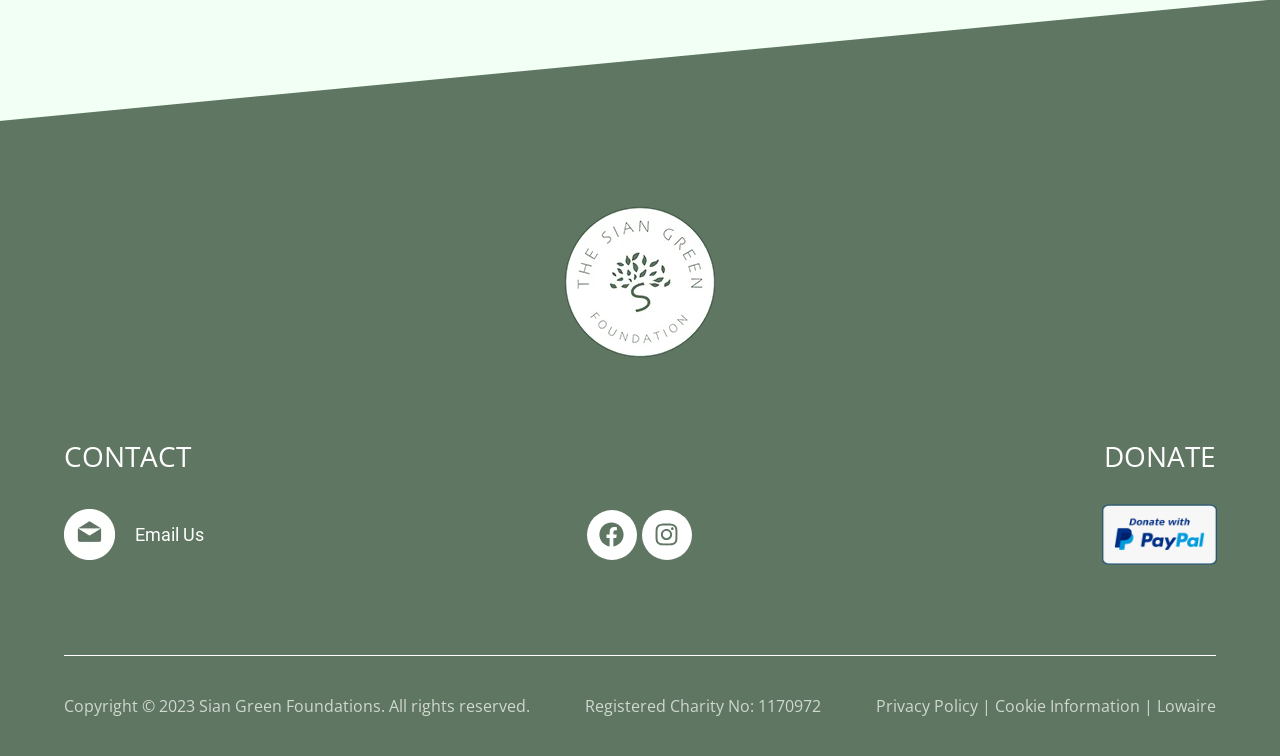Indicate the bounding box coordinates of the element that needs to be clicked to satisfy the following instruction: "View Facebook page". The coordinates should be four float numbers between 0 and 1, i.e., [left, top, right, bottom].

[0.459, 0.674, 0.498, 0.74]